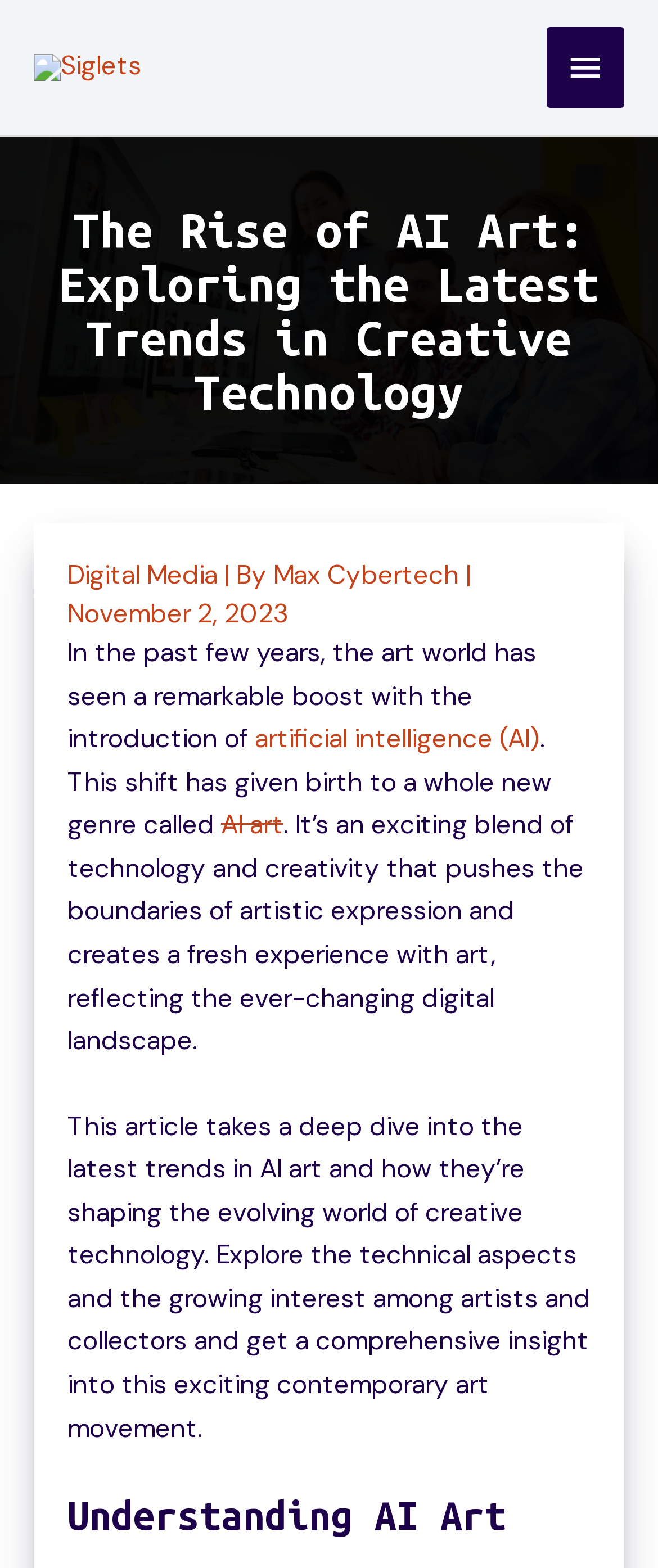What is the author of the article?
Carefully examine the image and provide a detailed answer to the question.

The author of the article can be found in the header section of the webpage, where it says 'By Max Cybertech'.